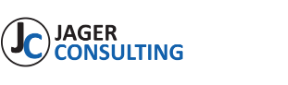Use a single word or phrase to answer the question:
What is the color of the font used for 'JAGER'?

Bold